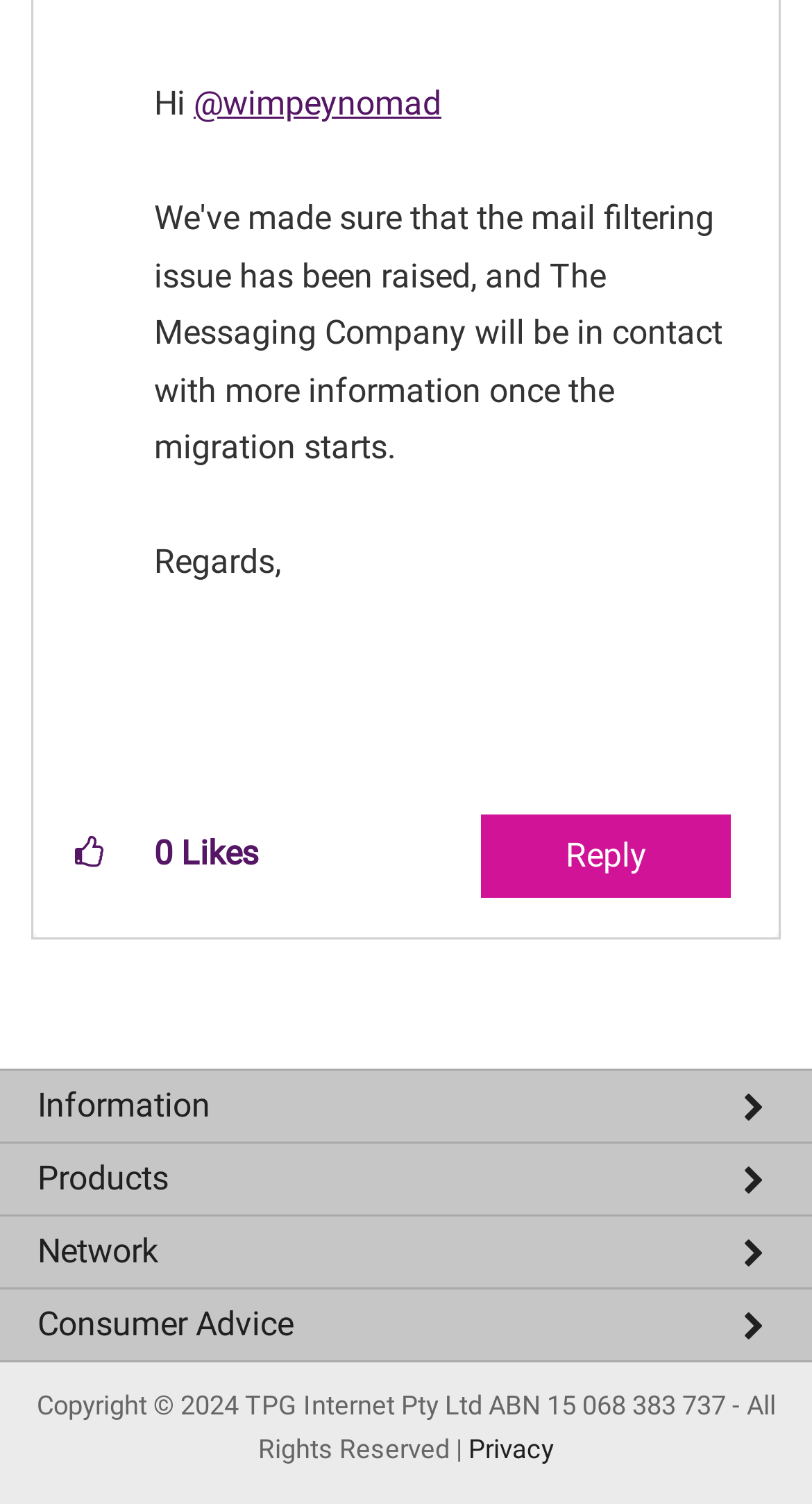Find the bounding box coordinates of the element to click in order to complete this instruction: "Read reviews". The bounding box coordinates must be four float numbers between 0 and 1, denoted as [left, top, right, bottom].

None